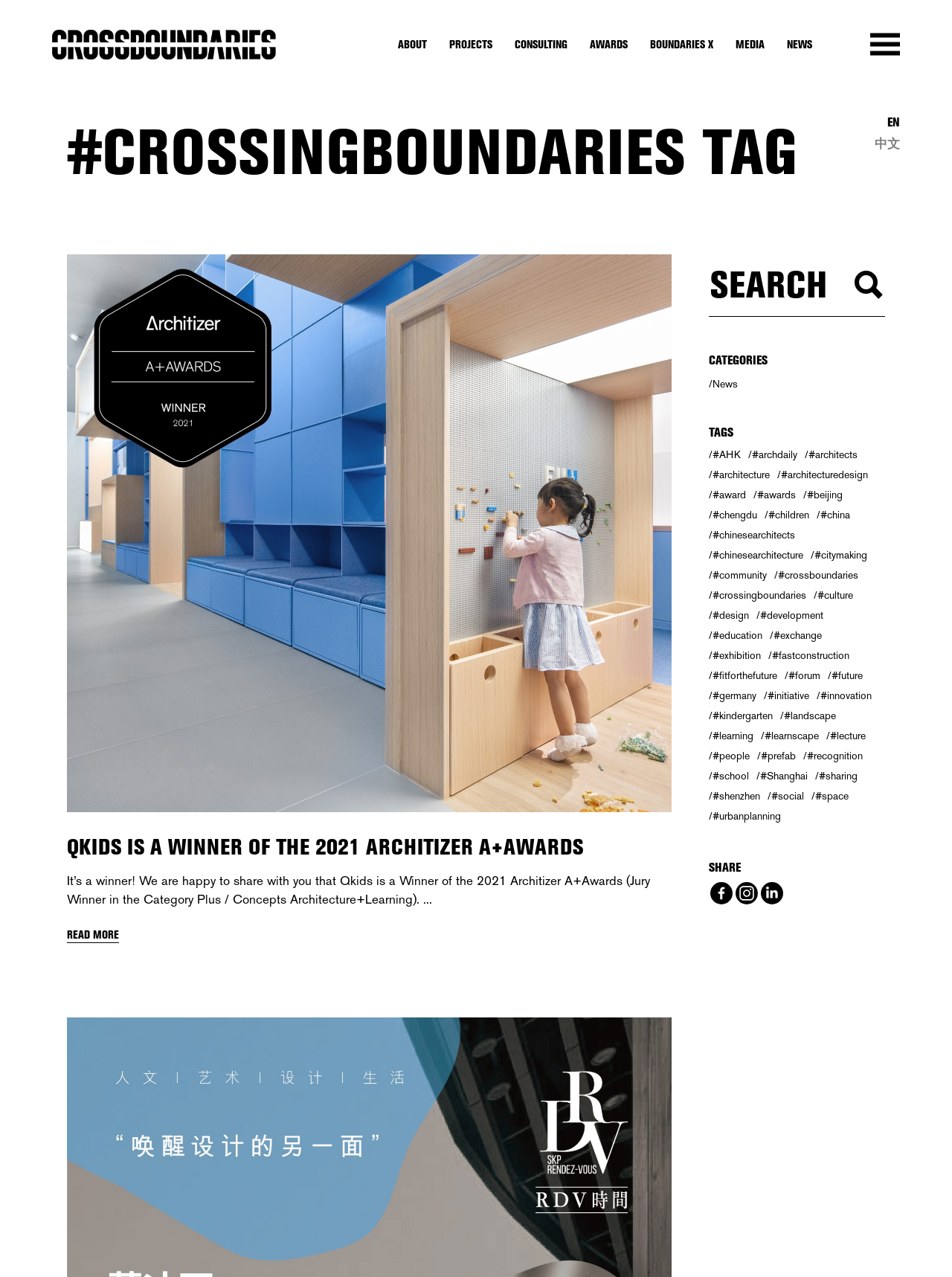Based on the element description Read More, identify the bounding box of the UI element in the given webpage screenshot. The coordinates should be in the format (top-left x, top-left y, bottom-right x, bottom-right y) and must be between 0 and 1.

[0.07, 0.726, 0.125, 0.739]